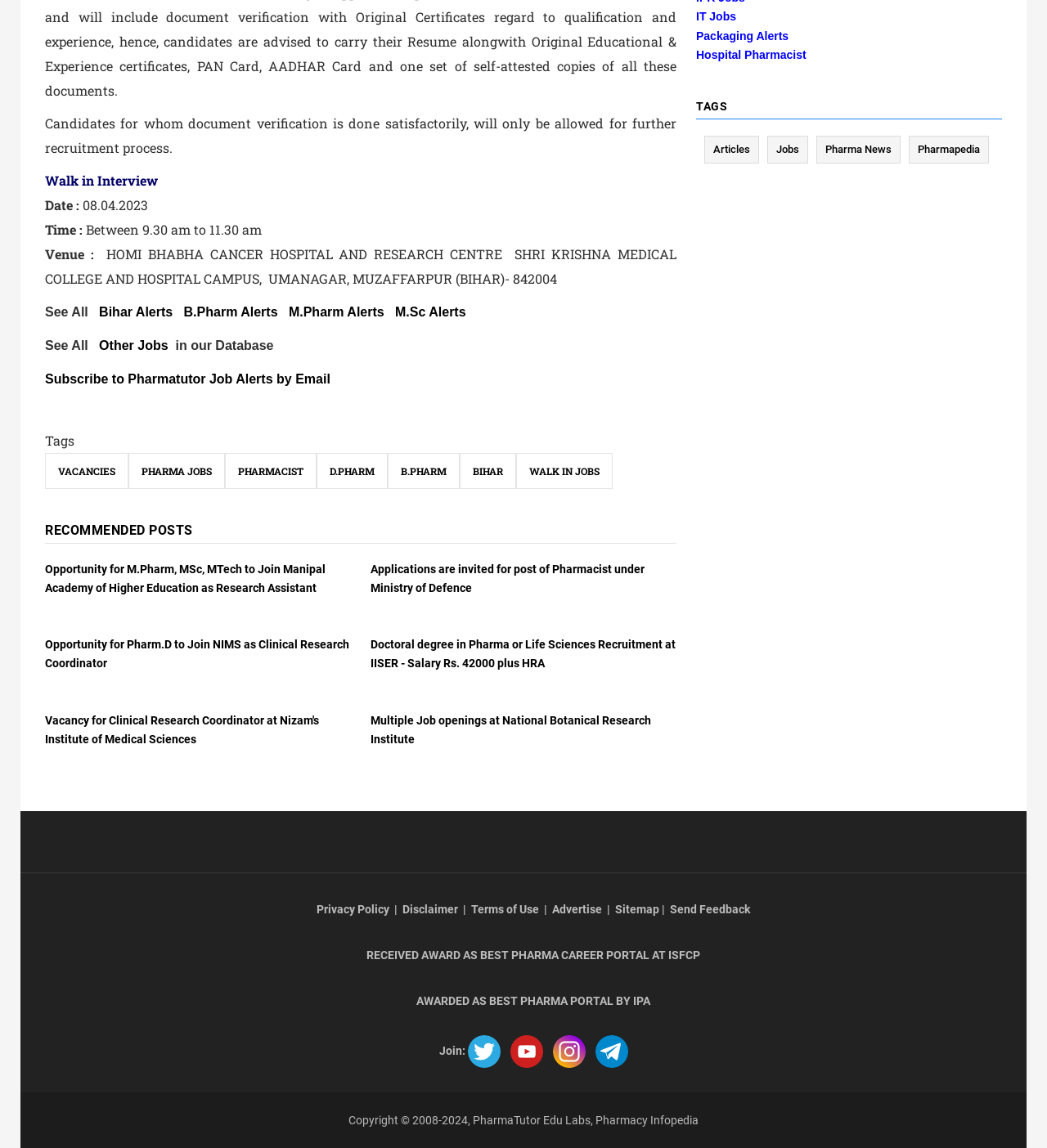What is the time of the walk-in interview?
Please utilize the information in the image to give a detailed response to the question.

The time of the walk-in interview can be found in the section that provides details about the walk-in interview, which is 'Time :' followed by 'Between 9.30 am to 11.30 am'.